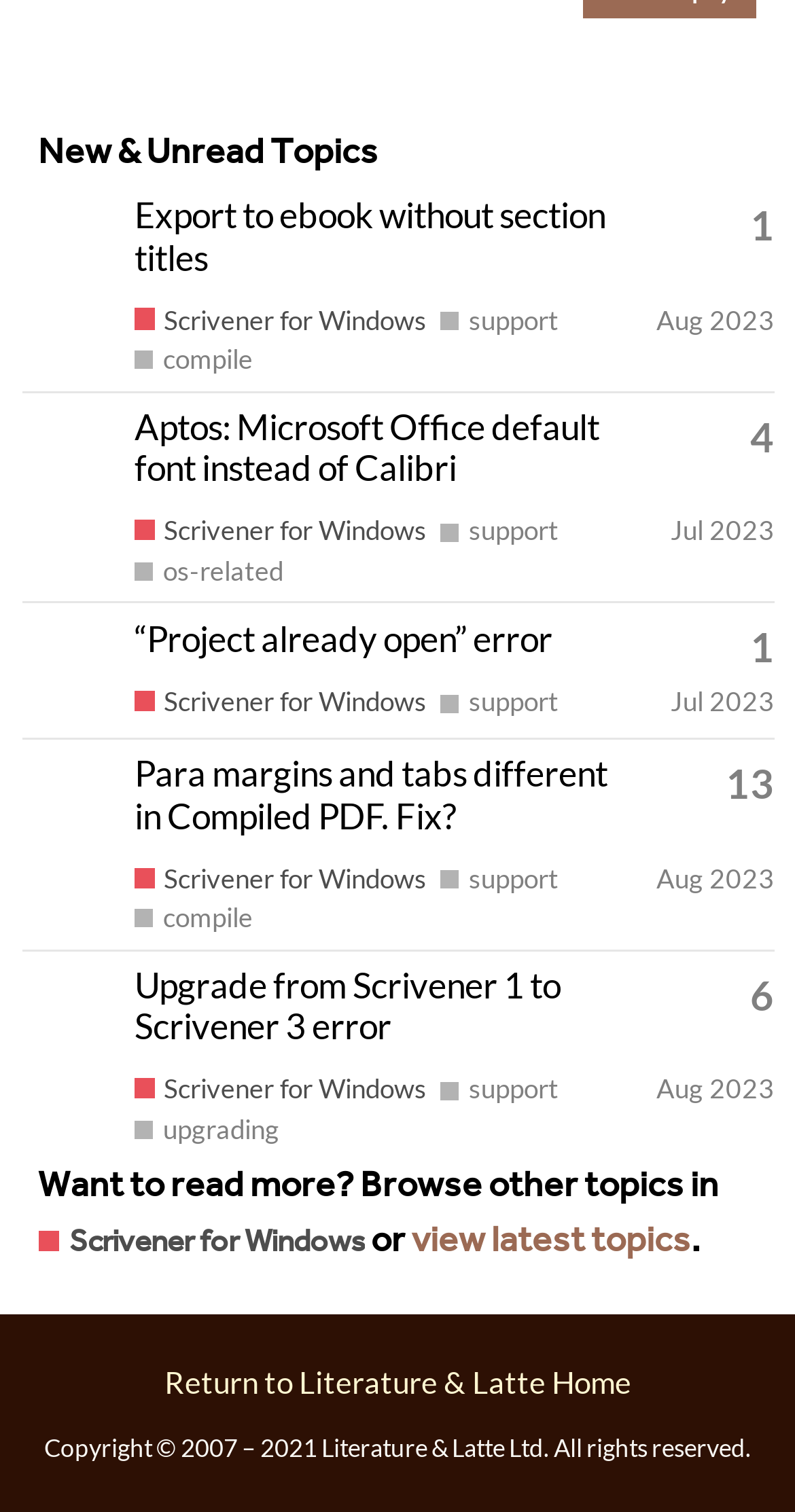Locate the UI element described as follows: "aria-label="Julian_M1's profile, latest poster"". Return the bounding box coordinates as four float numbers between 0 and 1 in the order [left, top, right, bottom].

[0.028, 0.516, 0.151, 0.54]